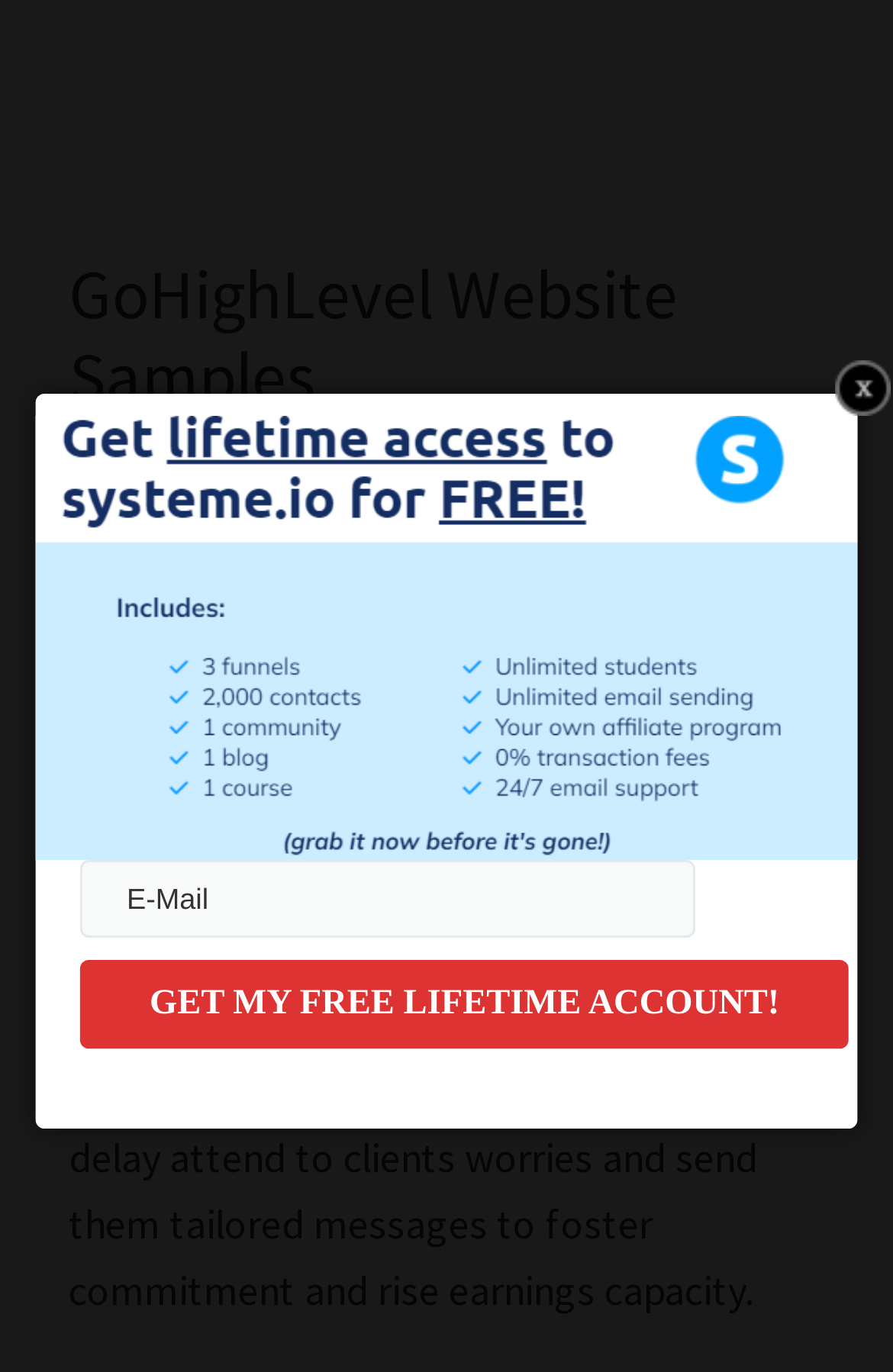Can you find and generate the webpage's heading?

GoHighLevel Website Samples